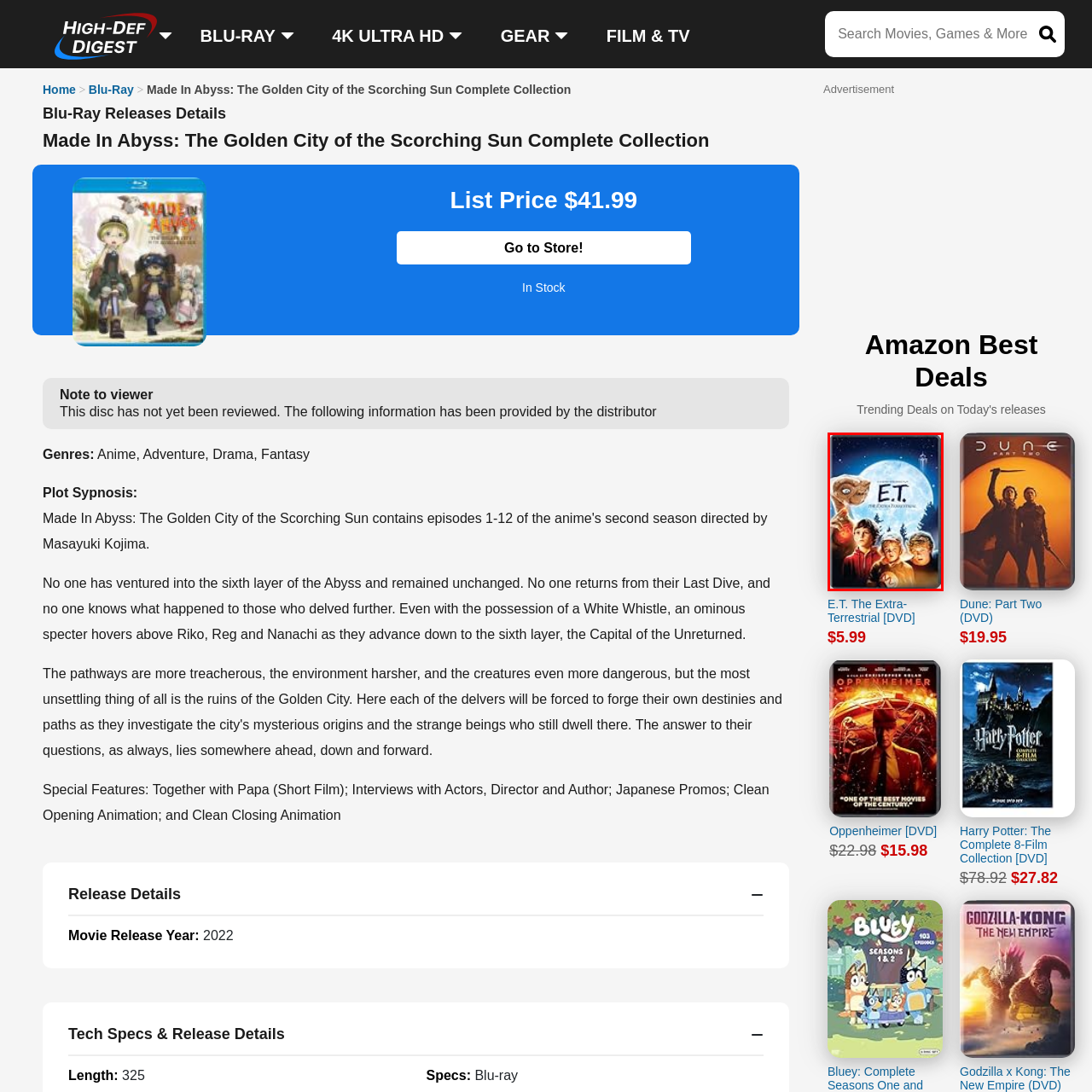How many children are on the DVD cover?
Inspect the image enclosed by the red bounding box and provide a detailed and comprehensive answer to the question.

The DVD cover features E.T. and three children who are central to the film's heartwarming story, standing under a glowing full moon.